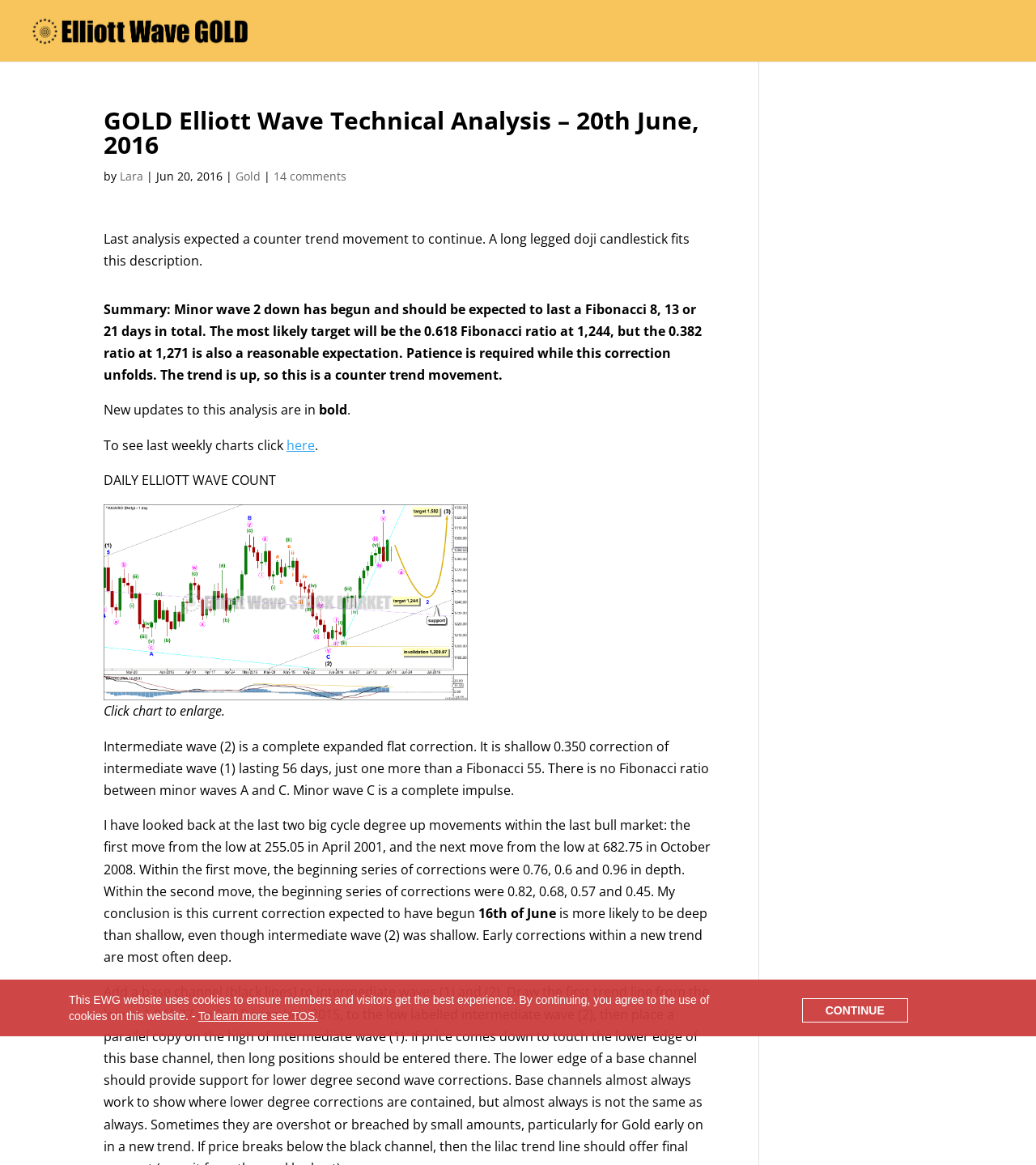What type of correction is intermediate wave (2)?
Refer to the image and provide a thorough answer to the question.

I found the answer in the text, which states that intermediate wave (2) is a complete expanded flat correction.